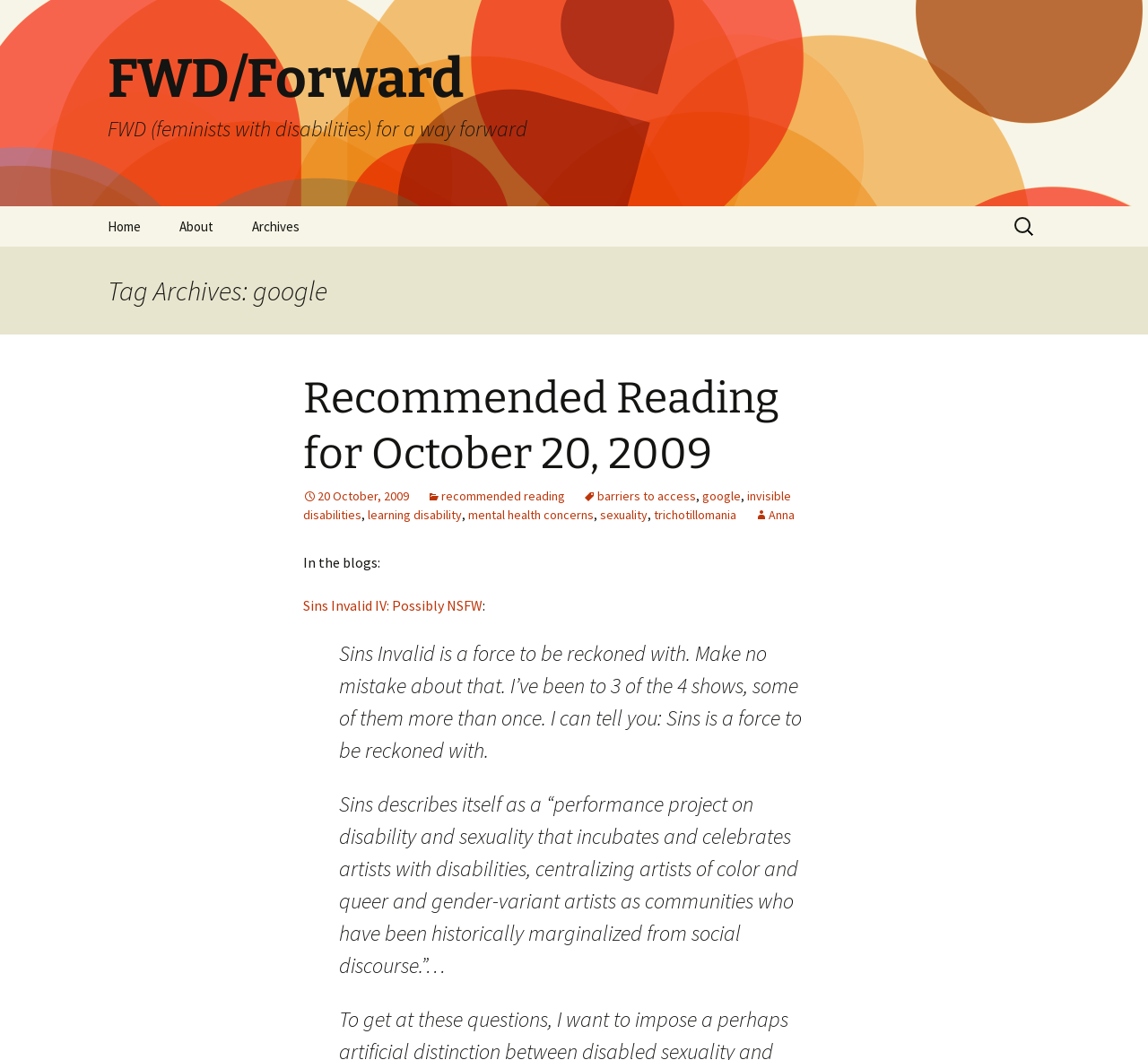Identify the bounding box coordinates of the part that should be clicked to carry out this instruction: "Click 'Here’s'".

None